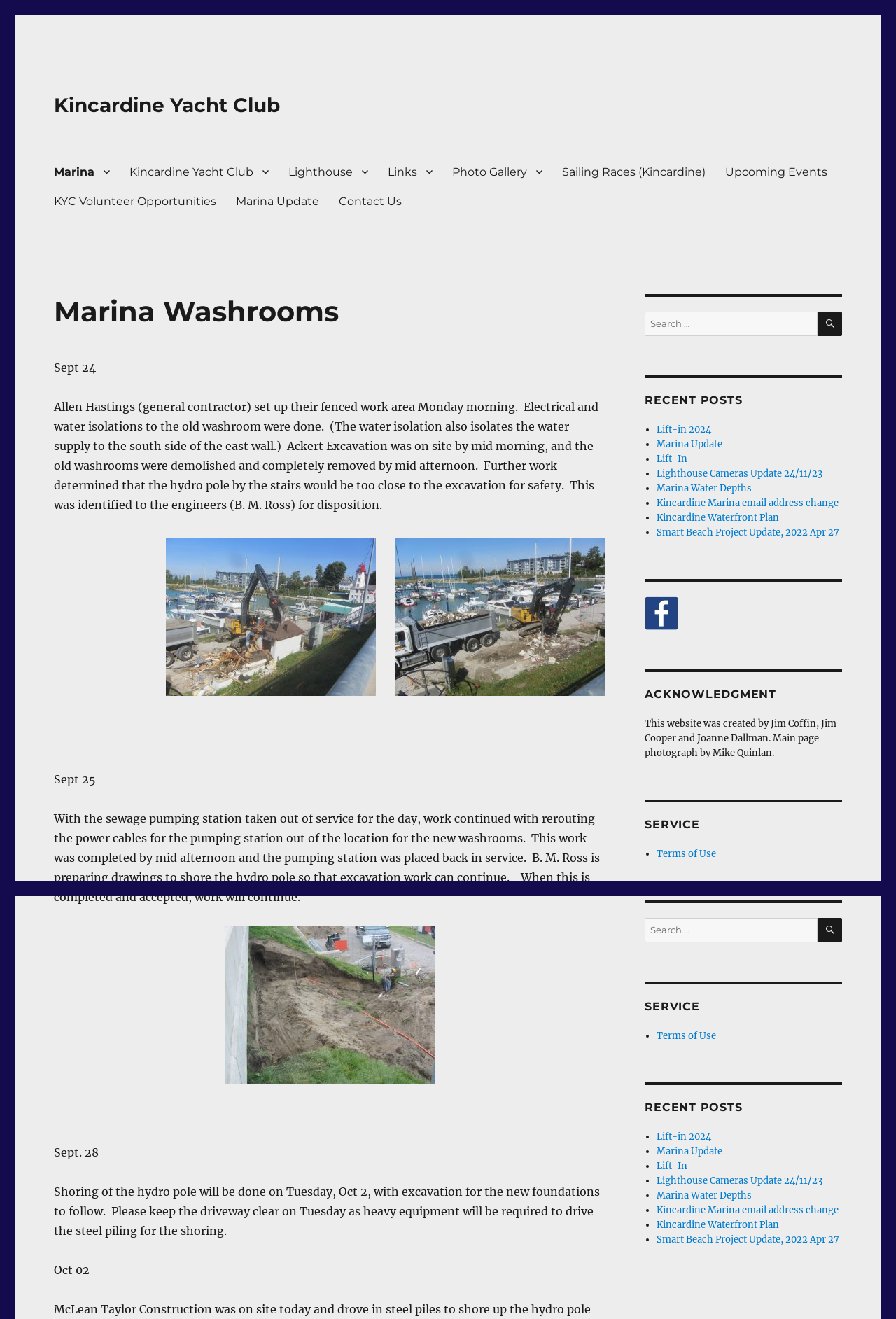Please identify the bounding box coordinates of the element on the webpage that should be clicked to follow this instruction: "View Marina Update". The bounding box coordinates should be given as four float numbers between 0 and 1, formatted as [left, top, right, bottom].

[0.253, 0.141, 0.367, 0.163]